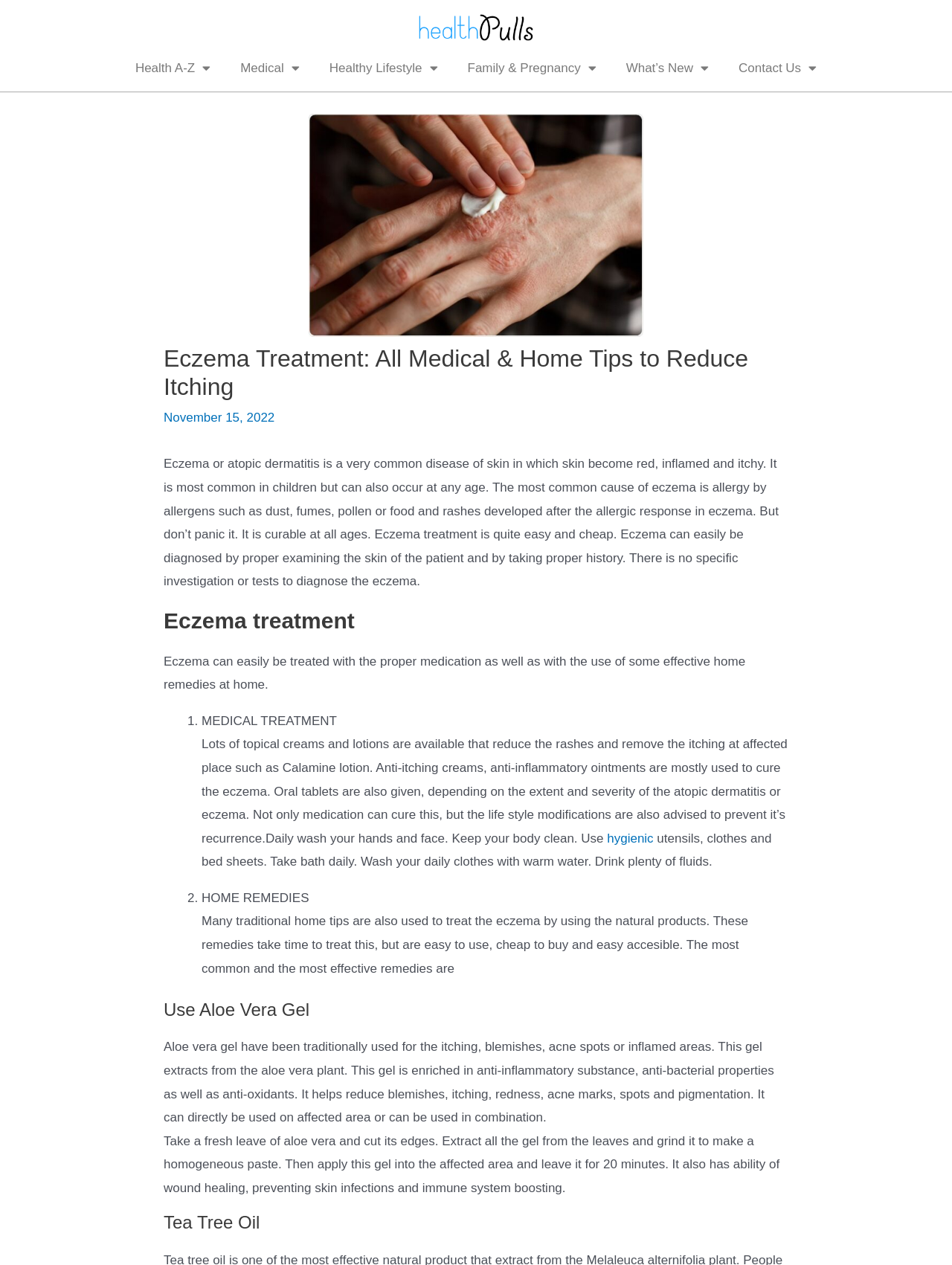Please determine the bounding box coordinates, formatted as (top-left x, top-left y, bottom-right x, bottom-right y), with all values as floating point numbers between 0 and 1. Identify the bounding box of the region described as: Healthy Lifestyle

[0.33, 0.041, 0.475, 0.068]